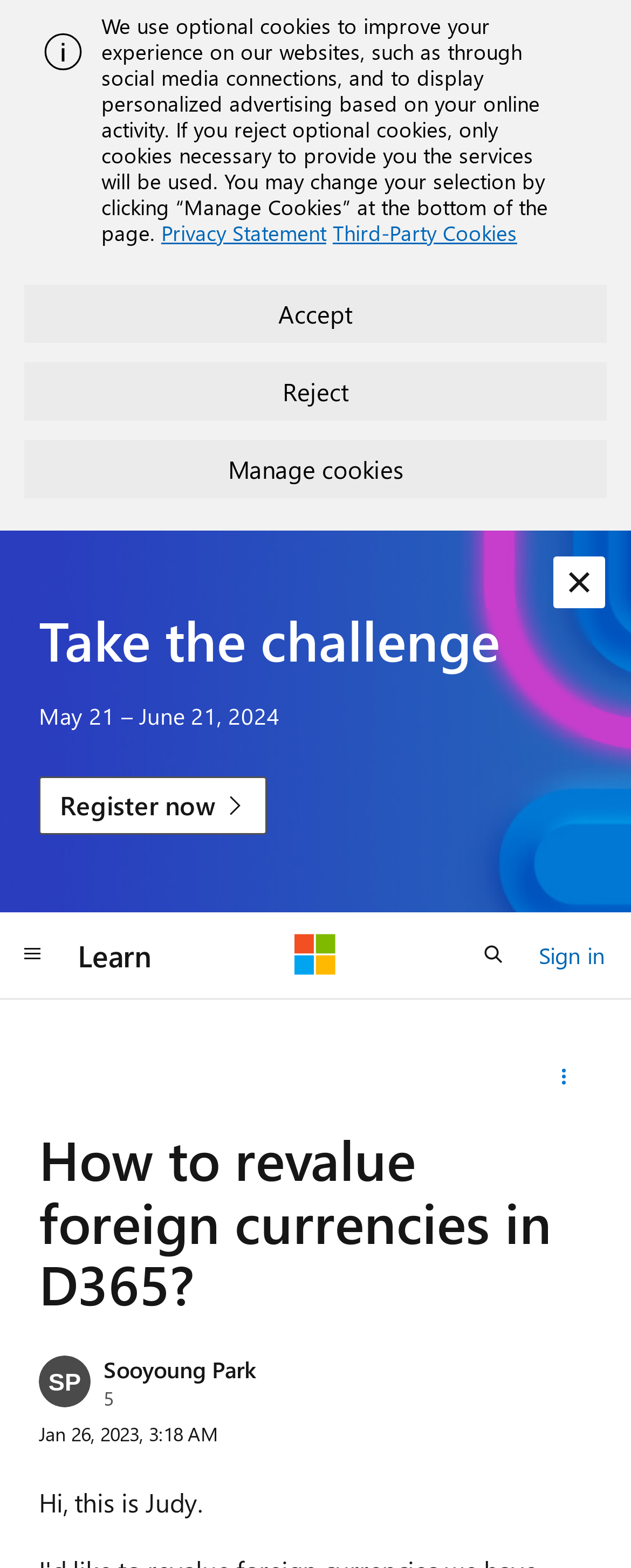Can you show the bounding box coordinates of the region to click on to complete the task described in the instruction: "sign in"?

[0.854, 0.596, 0.959, 0.622]